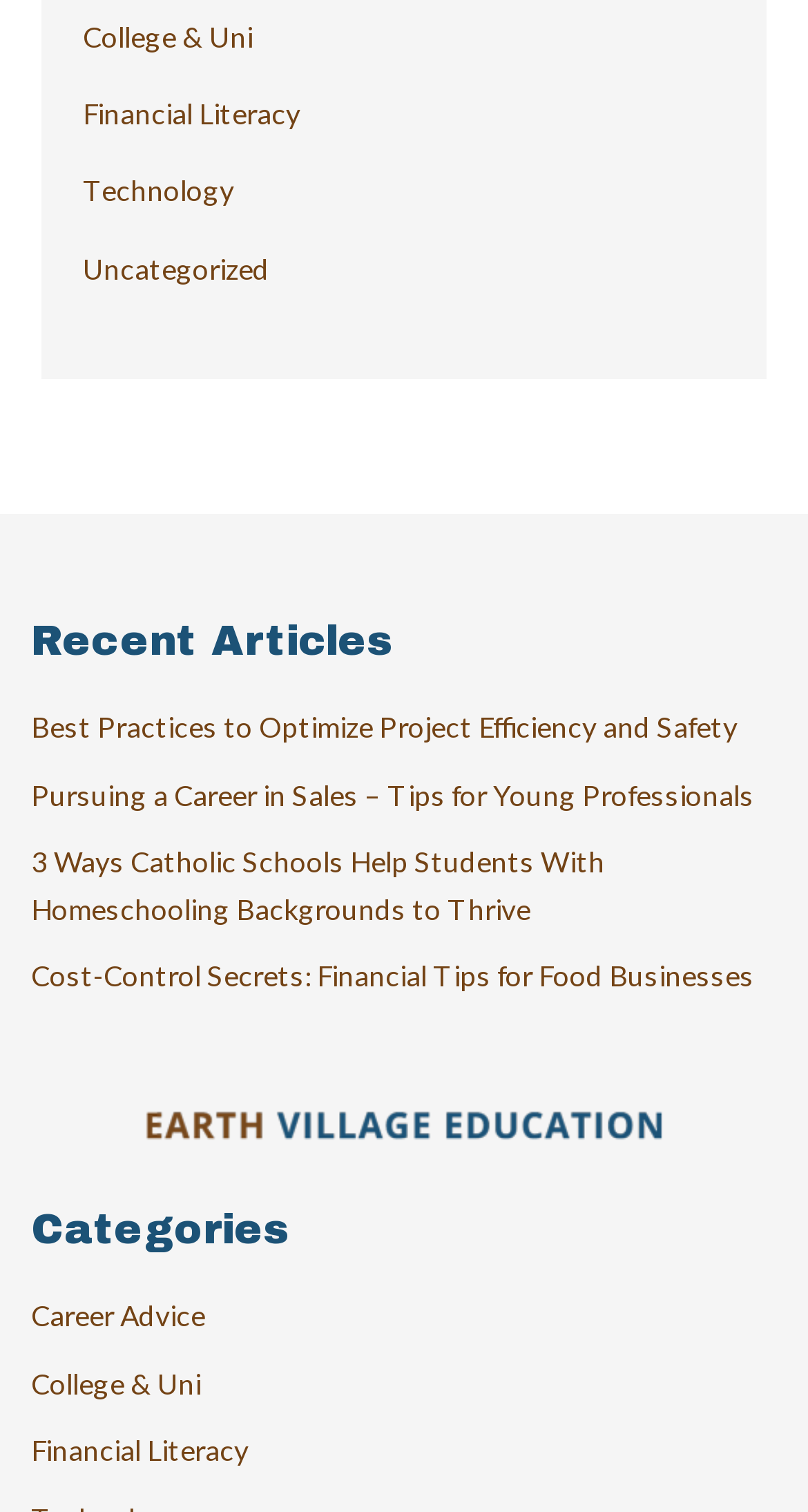Use a single word or phrase to answer the following:
What is the second category listed on the webpage?

Financial Literacy